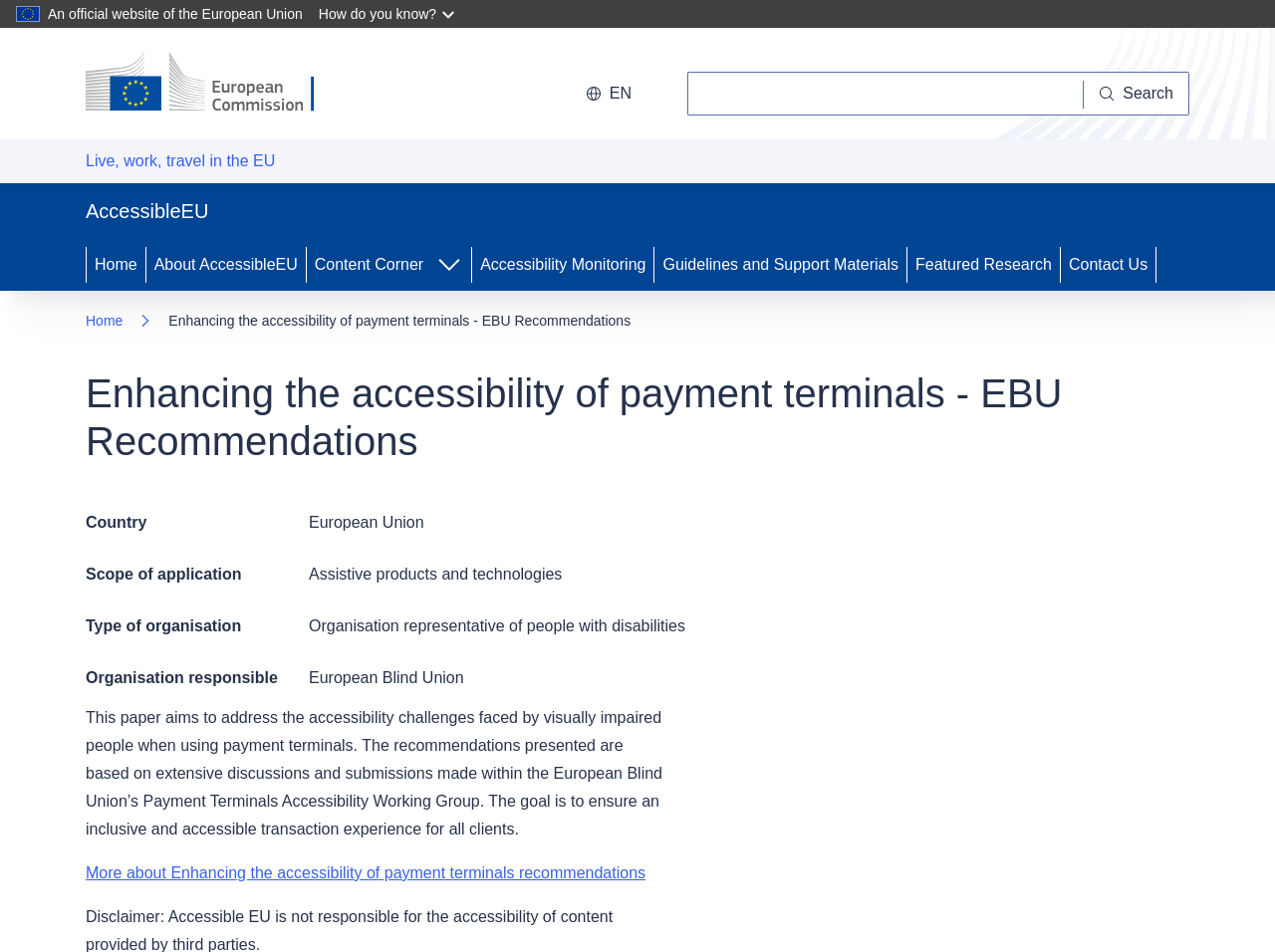Please predict the bounding box coordinates of the element's region where a click is necessary to complete the following instruction: "Learn about AccessibleEU". The coordinates should be represented by four float numbers between 0 and 1, i.e., [left, top, right, bottom].

[0.067, 0.21, 0.164, 0.233]